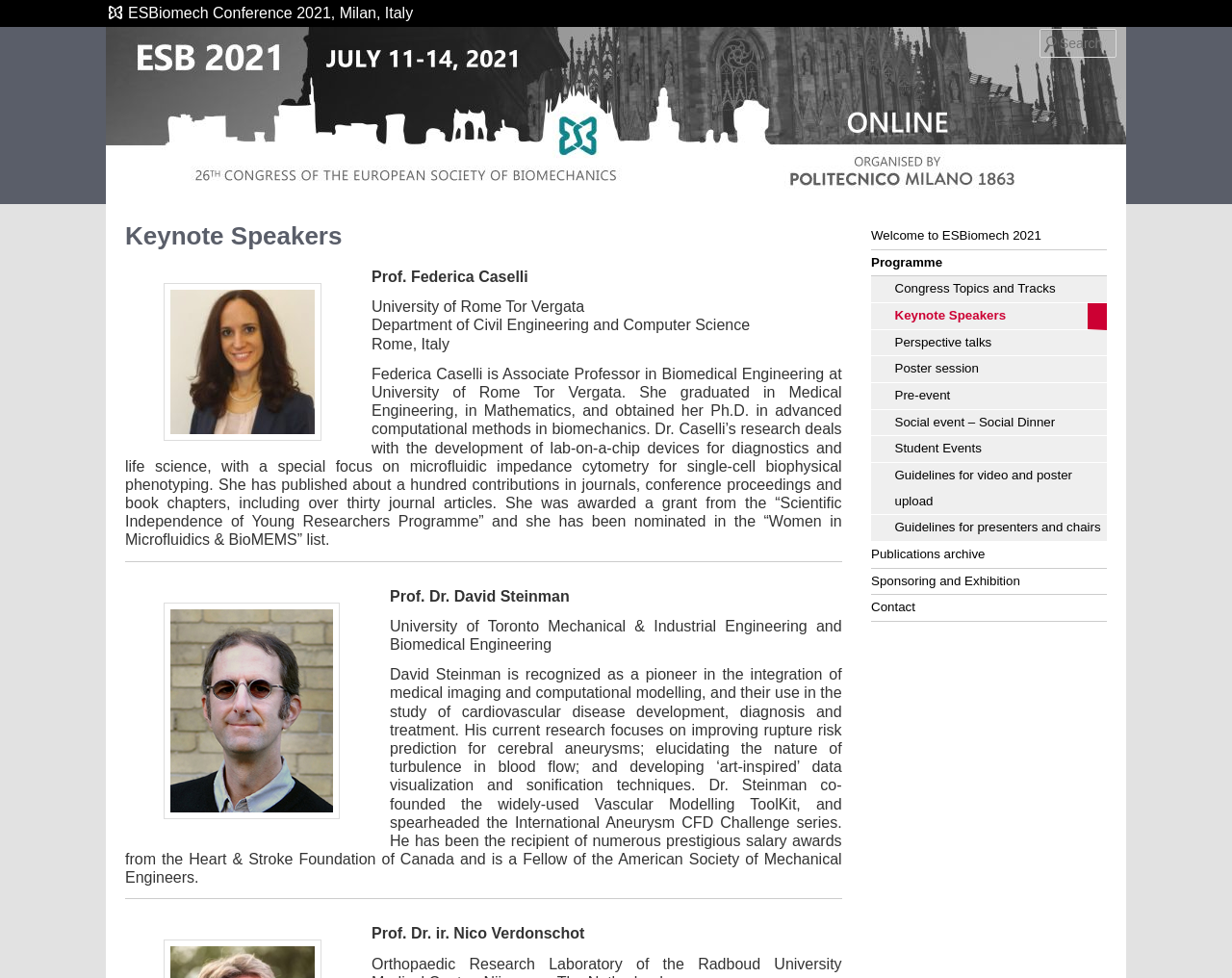Find the bounding box coordinates for the area you need to click to carry out the instruction: "Click on the link to the Congress Topics and Tracks". The coordinates should be four float numbers between 0 and 1, indicated as [left, top, right, bottom].

[0.707, 0.283, 0.898, 0.31]